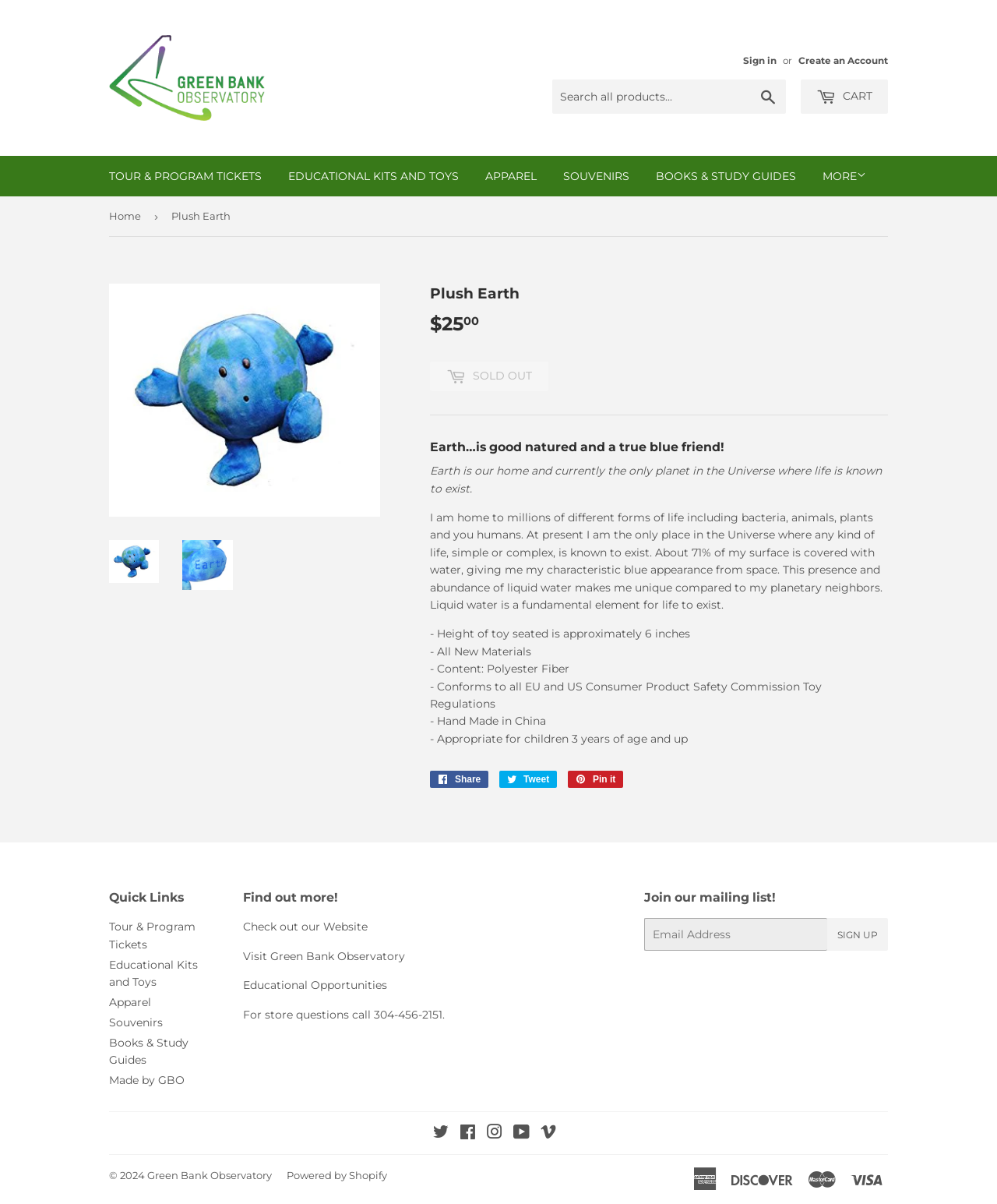Answer the question below in one word or phrase:
What is the name of the observatory?

Green Bank Observatory